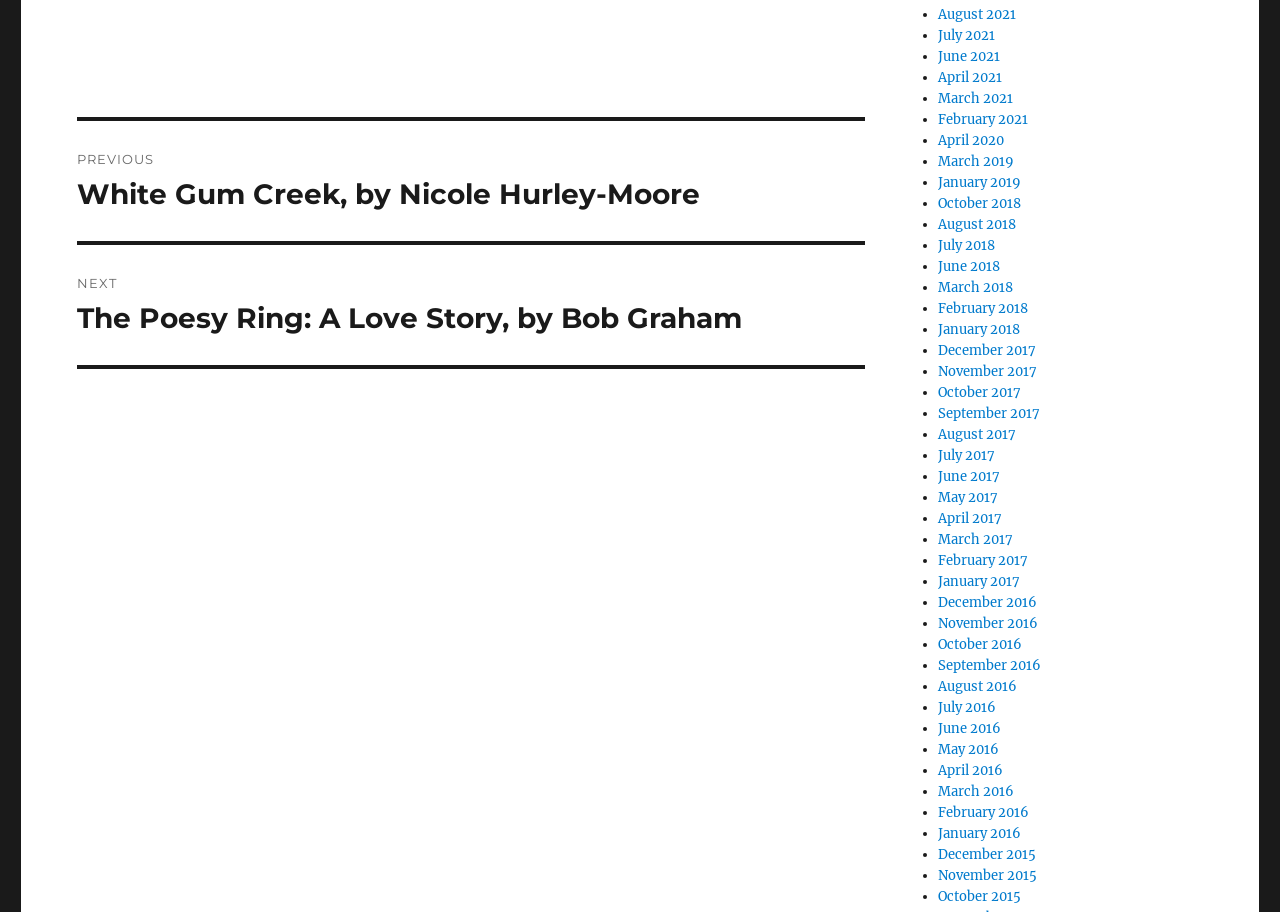Please specify the bounding box coordinates for the clickable region that will help you carry out the instruction: "Click on 'Next post: The Poesy Ring: A Love Story, by Bob Graham'".

[0.06, 0.269, 0.676, 0.4]